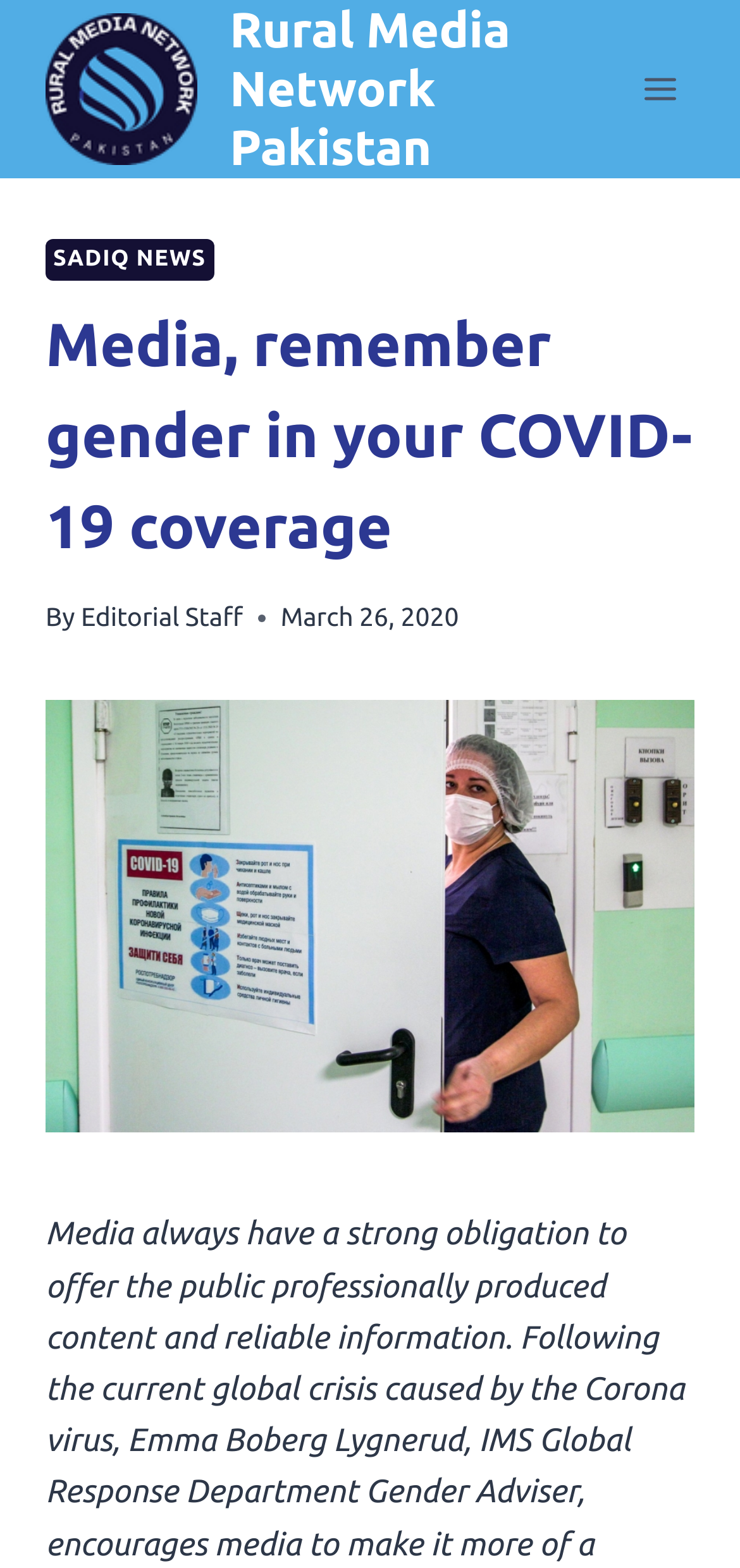Please extract the webpage's main title and generate its text content.

Media, remember gender in your COVID-19 coverage